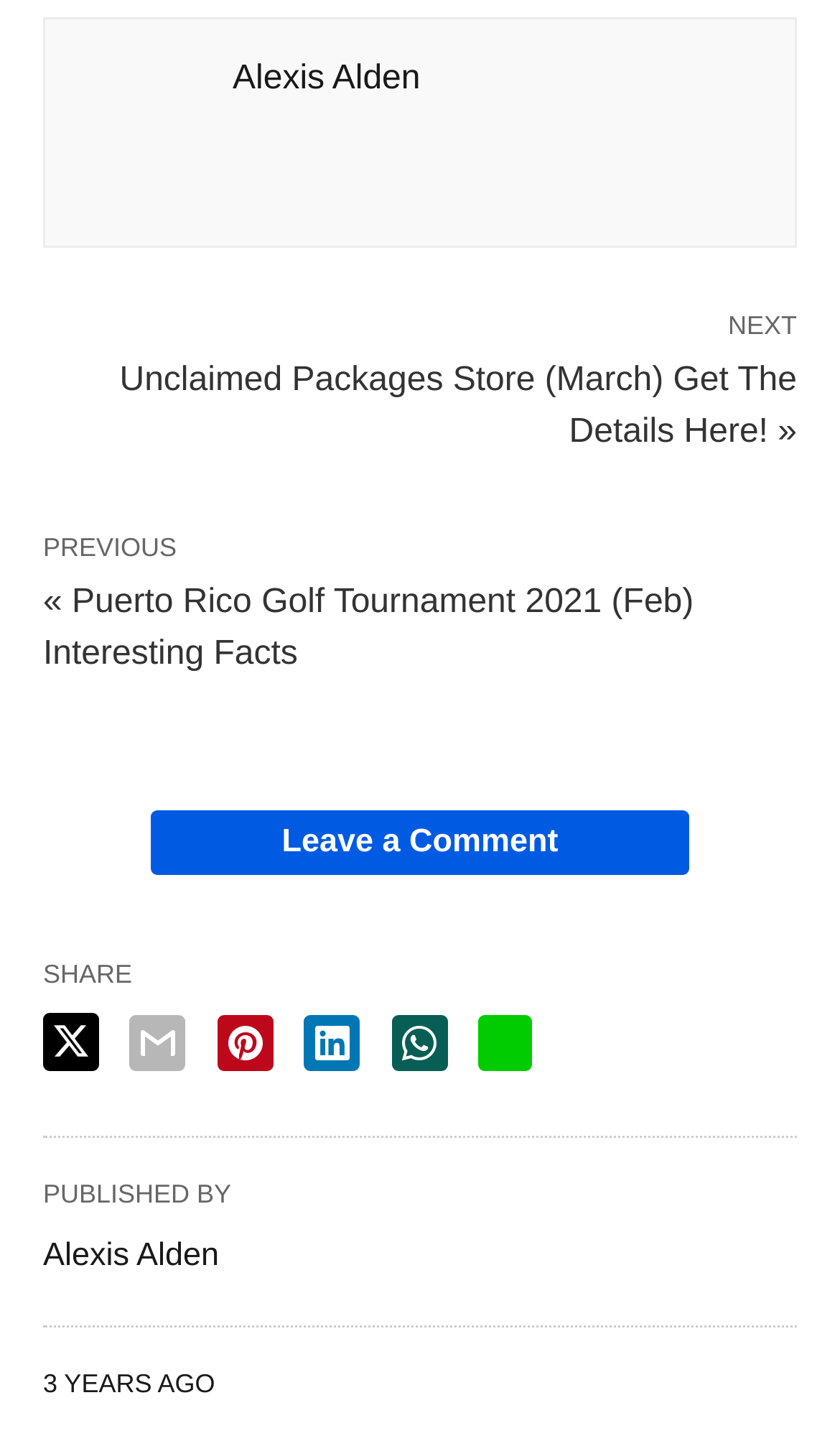Kindly determine the bounding box coordinates for the clickable area to achieve the given instruction: "Click on NEXT Unclaimed Packages Store".

[0.051, 0.248, 0.949, 0.32]